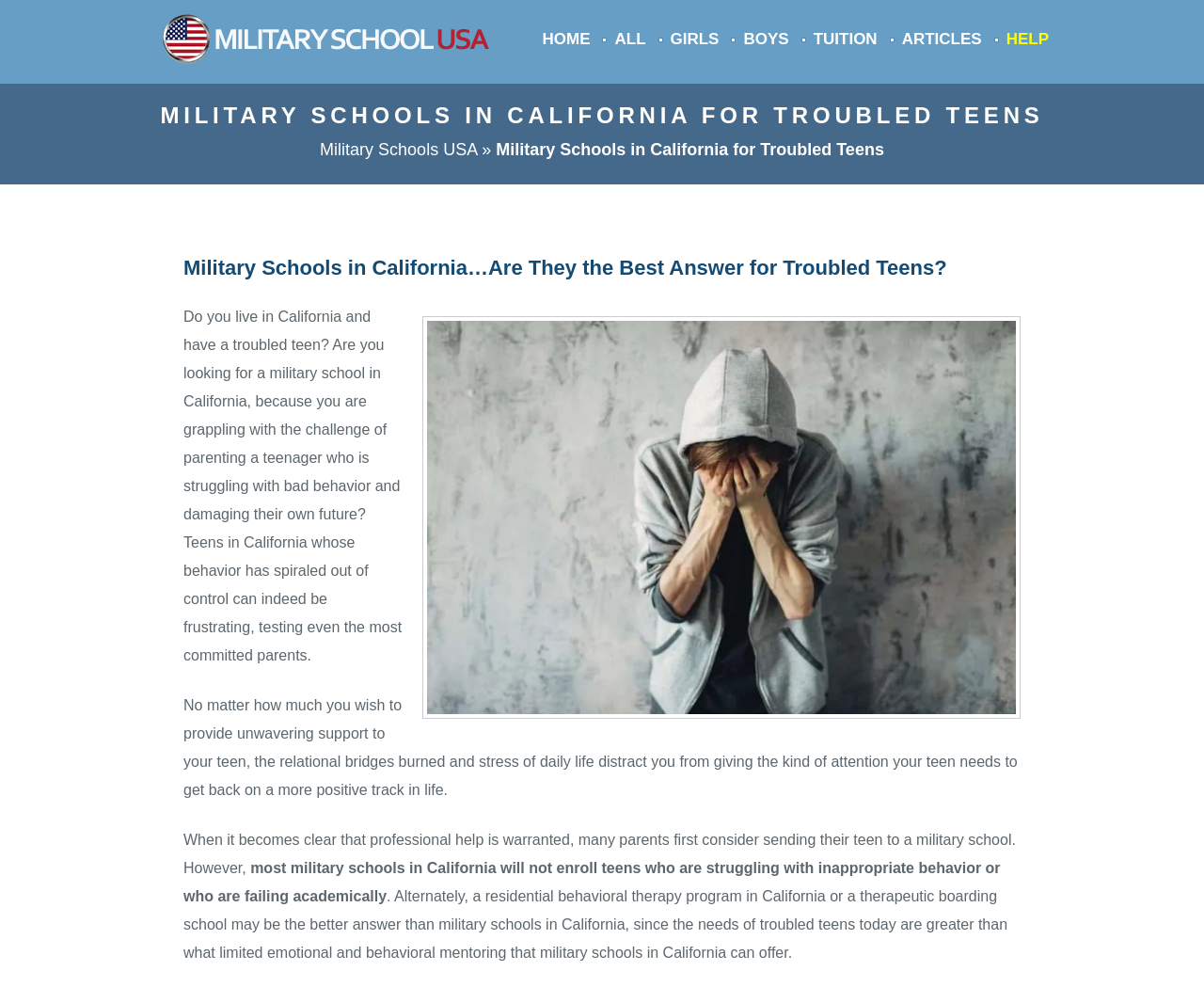Answer the following query concisely with a single word or phrase:
What is the concern of parents with troubled teens?

Providing unwavering support